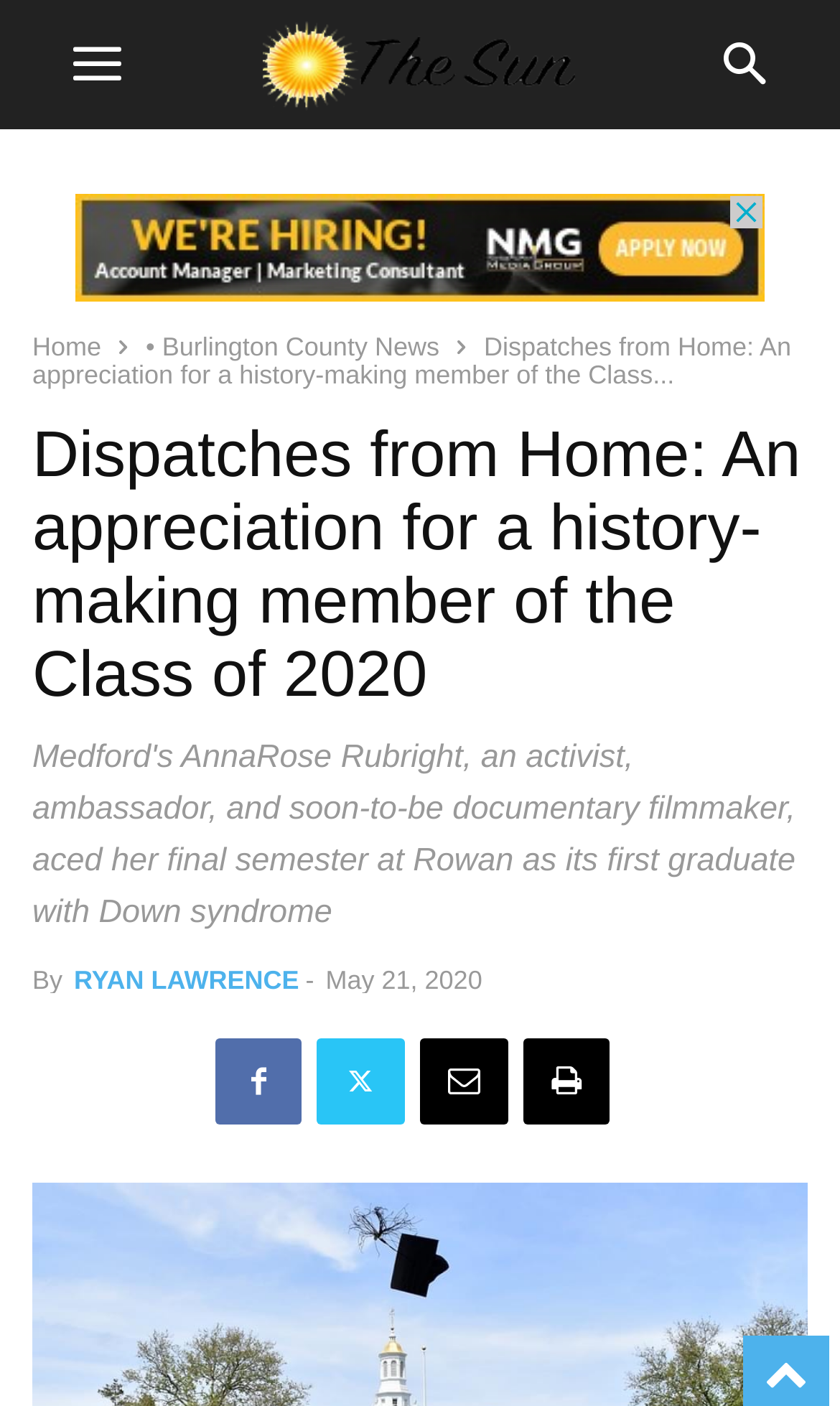Provide a single word or phrase to answer the given question: 
Who wrote the article?

RYAN LAWRENCE